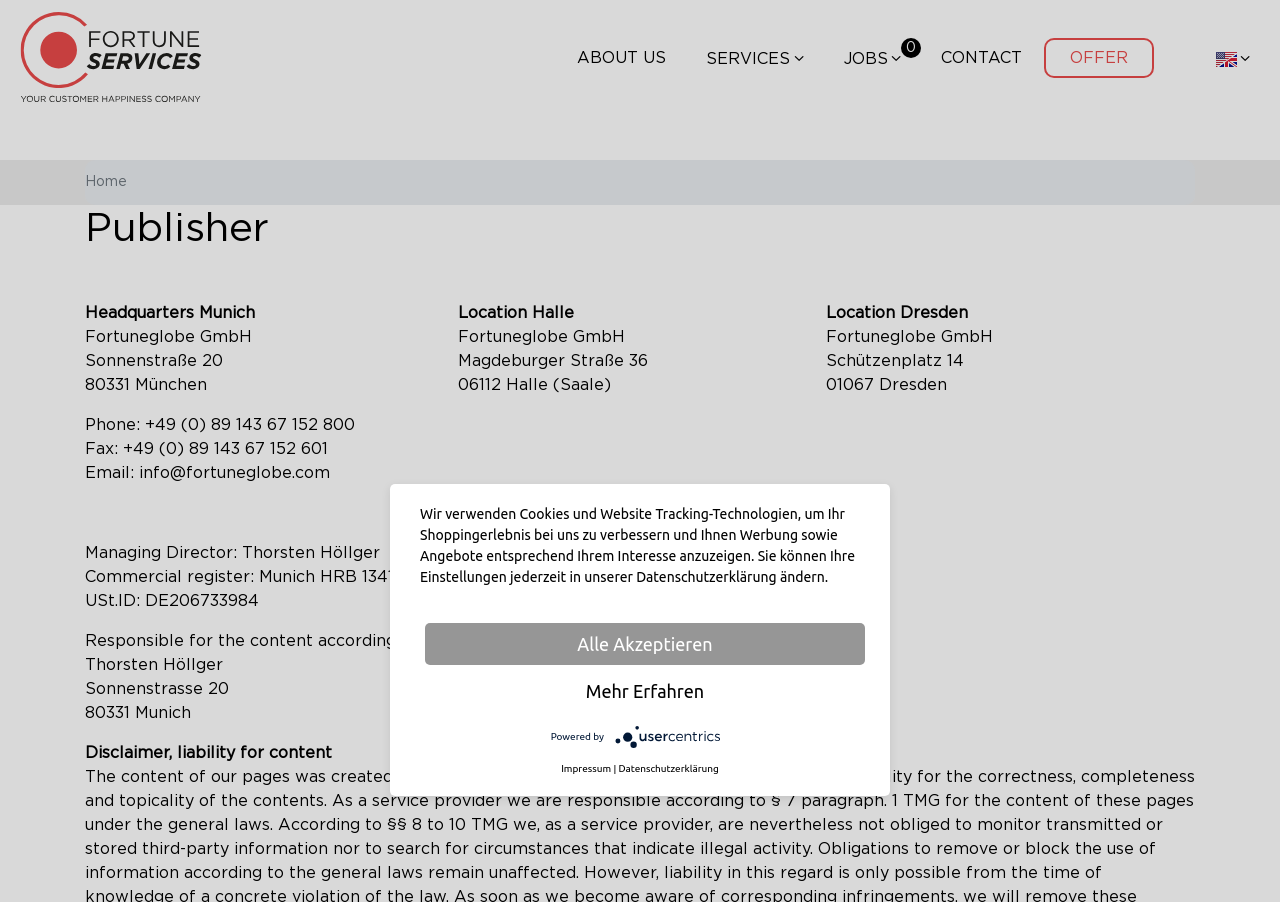Using the information in the image, give a detailed answer to the following question: What is the name of the company?

The company name can be found in the heading element 'Publisher' and also in the address information 'Fortuneglobe GmbH Sonnenstraße 20 80331 München'.